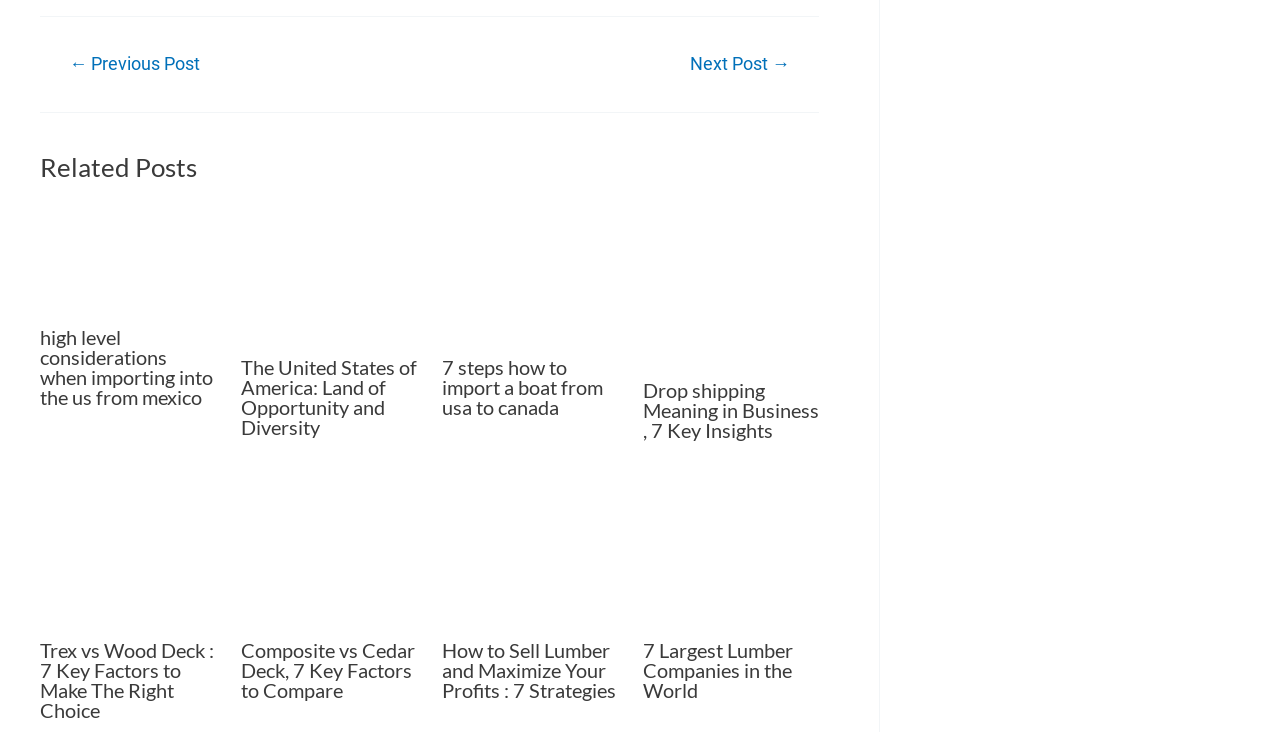Please predict the bounding box coordinates of the element's region where a click is necessary to complete the following instruction: "Read the article 'Importing Into The Us From Mexico'". The coordinates should be represented by four float numbers between 0 and 1, i.e., [left, top, right, bottom].

[0.031, 0.348, 0.169, 0.376]